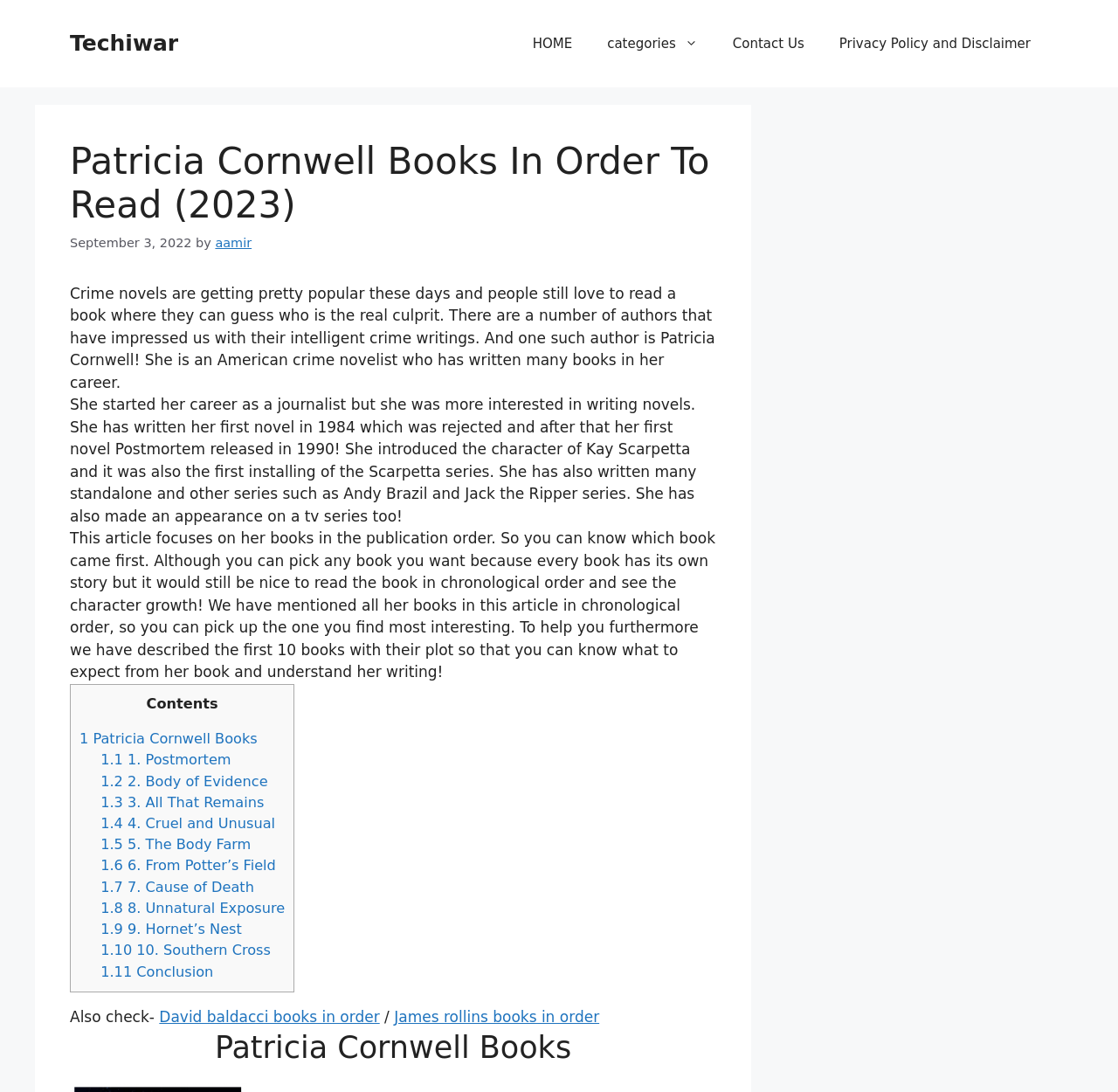Predict the bounding box coordinates for the UI element described as: "1.8 8. Unnatural Exposure". The coordinates should be four float numbers between 0 and 1, presented as [left, top, right, bottom].

[0.09, 0.824, 0.255, 0.839]